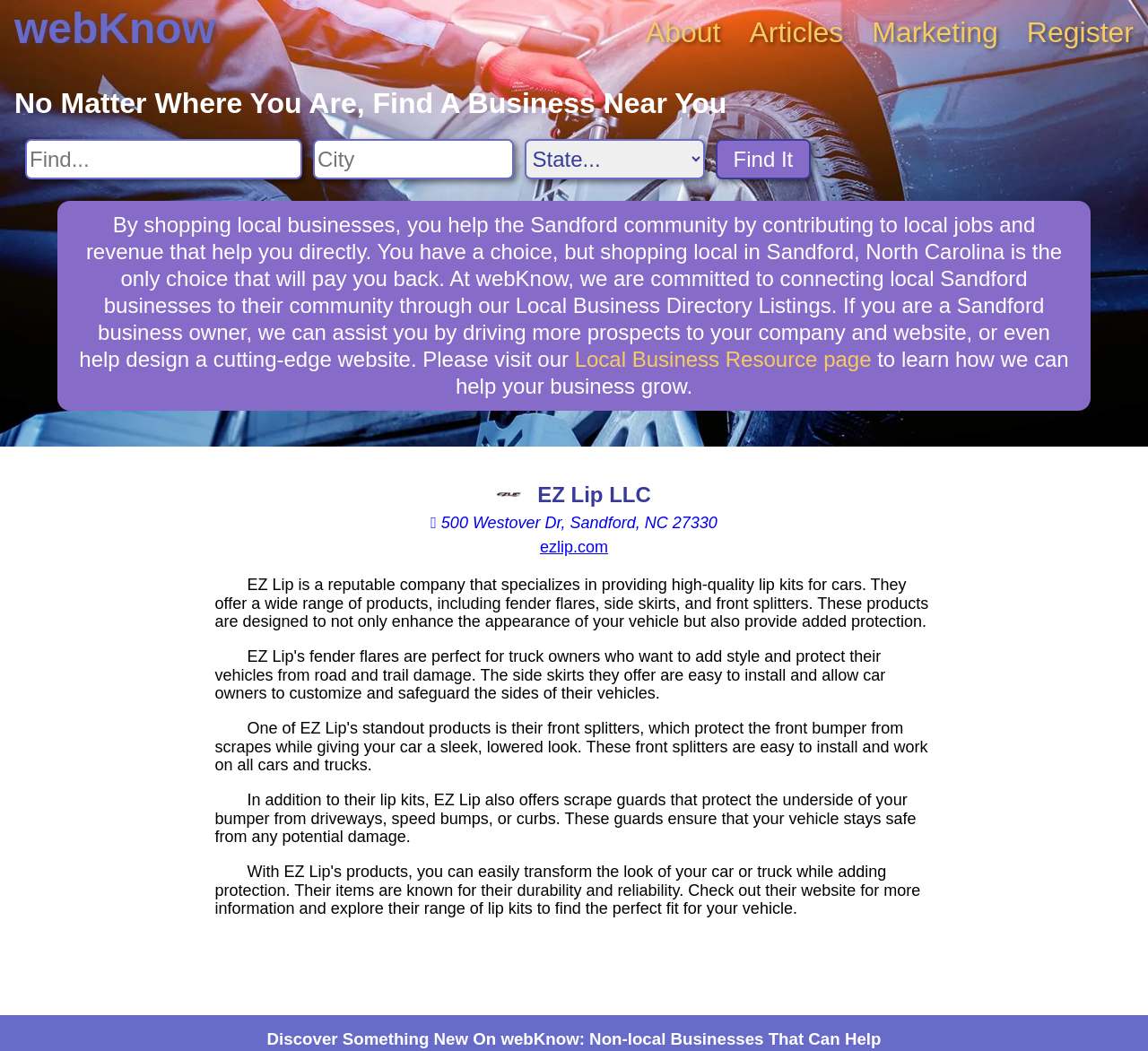What is the goal of webKnow?
Based on the screenshot, provide a one-word or short-phrase response.

Connecting local businesses to their community